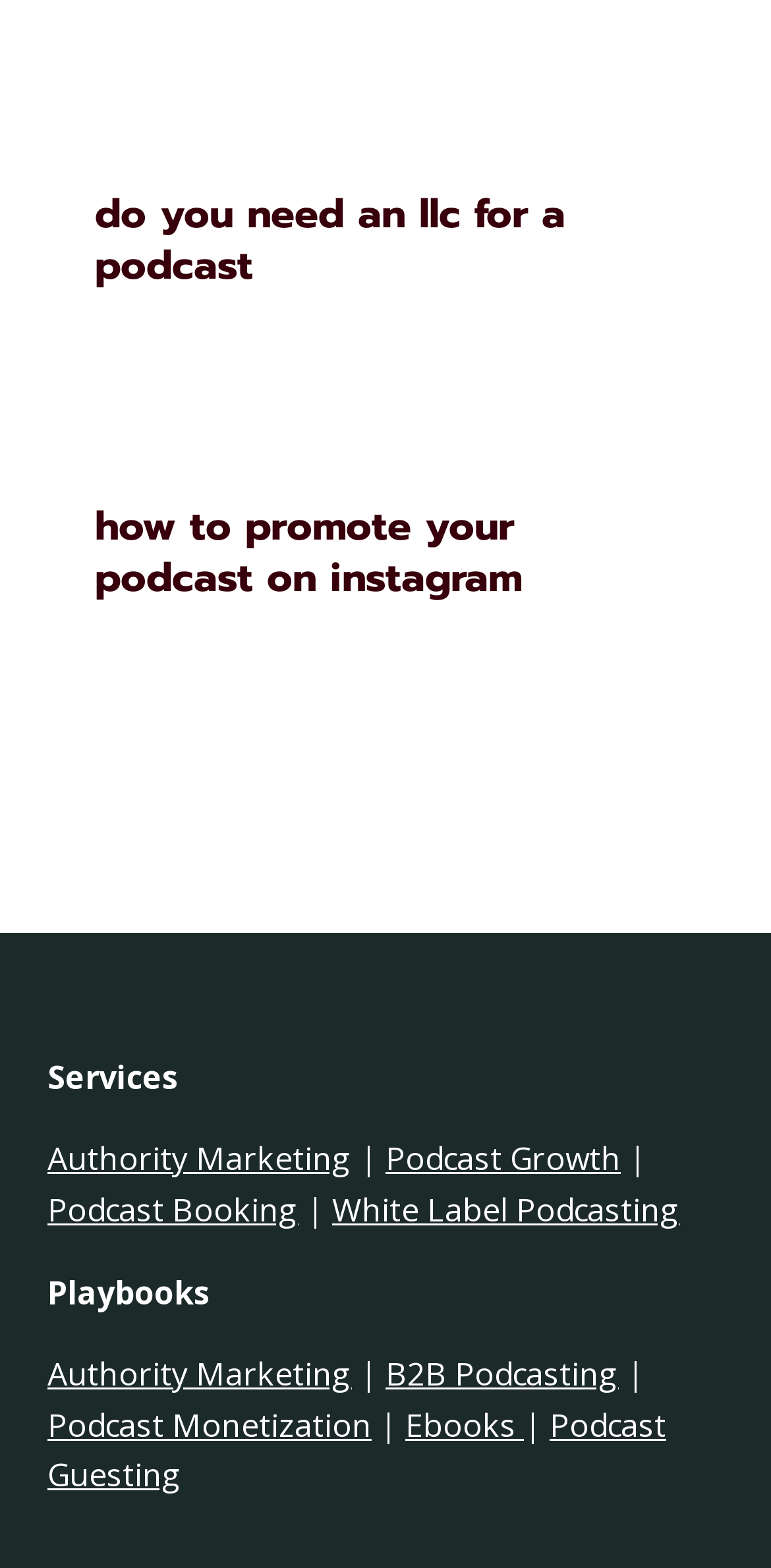Please answer the following question using a single word or phrase: 
What is the second playbook?

B2B Podcasting